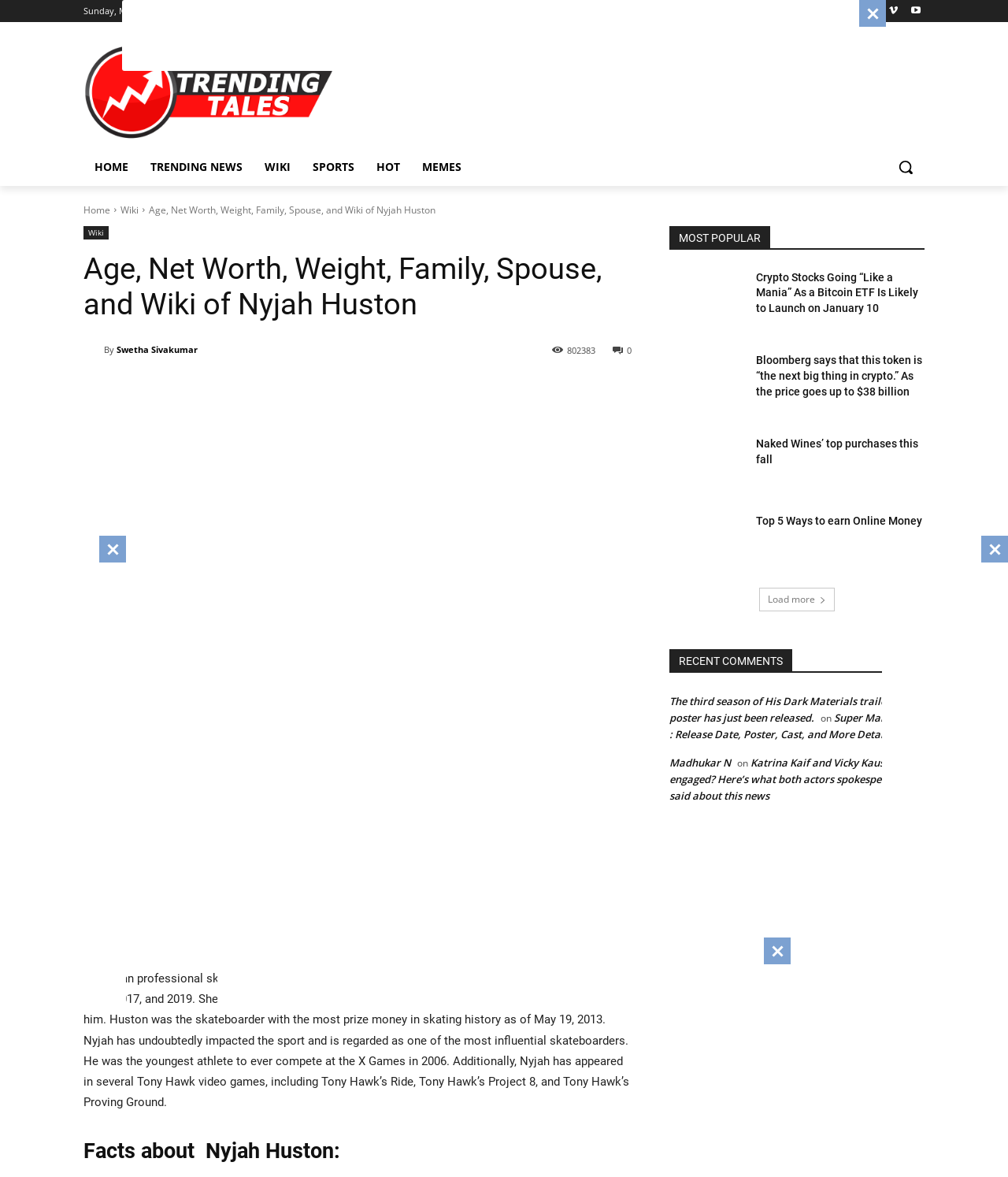Answer succinctly with a single word or phrase:
What is the date displayed on the webpage?

Sunday, May 12, 2024